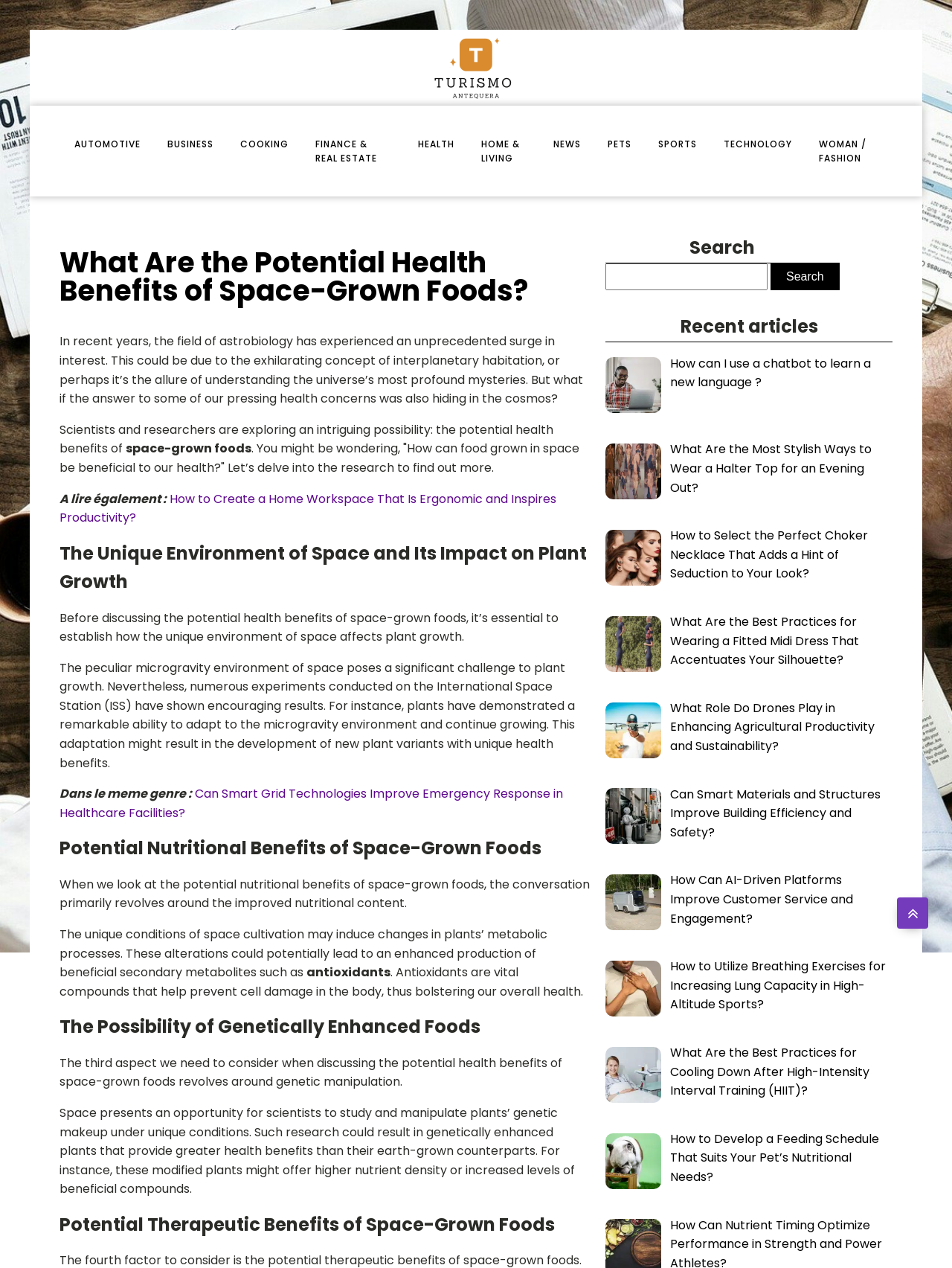Please provide the bounding box coordinates for the element that needs to be clicked to perform the following instruction: "Explore the 'TECHNOLOGY' section". The coordinates should be given as four float numbers between 0 and 1, i.e., [left, top, right, bottom].

[0.746, 0.096, 0.846, 0.131]